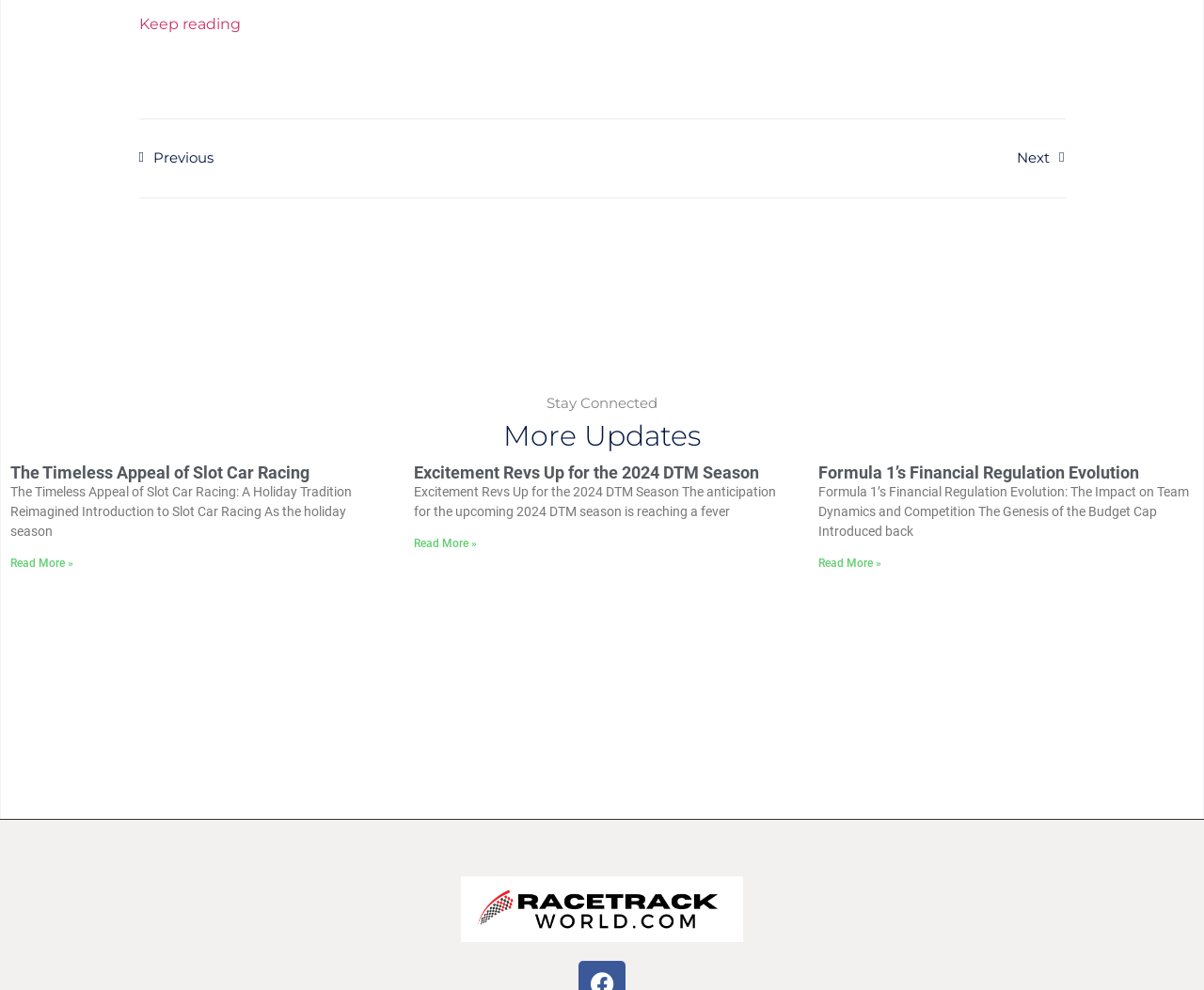Please predict the bounding box coordinates of the element's region where a click is necessary to complete the following instruction: "Read more about The Timeless Appeal of Slot Car Racing". The coordinates should be represented by four float numbers between 0 and 1, i.e., [left, top, right, bottom].

[0.009, 0.562, 0.061, 0.576]